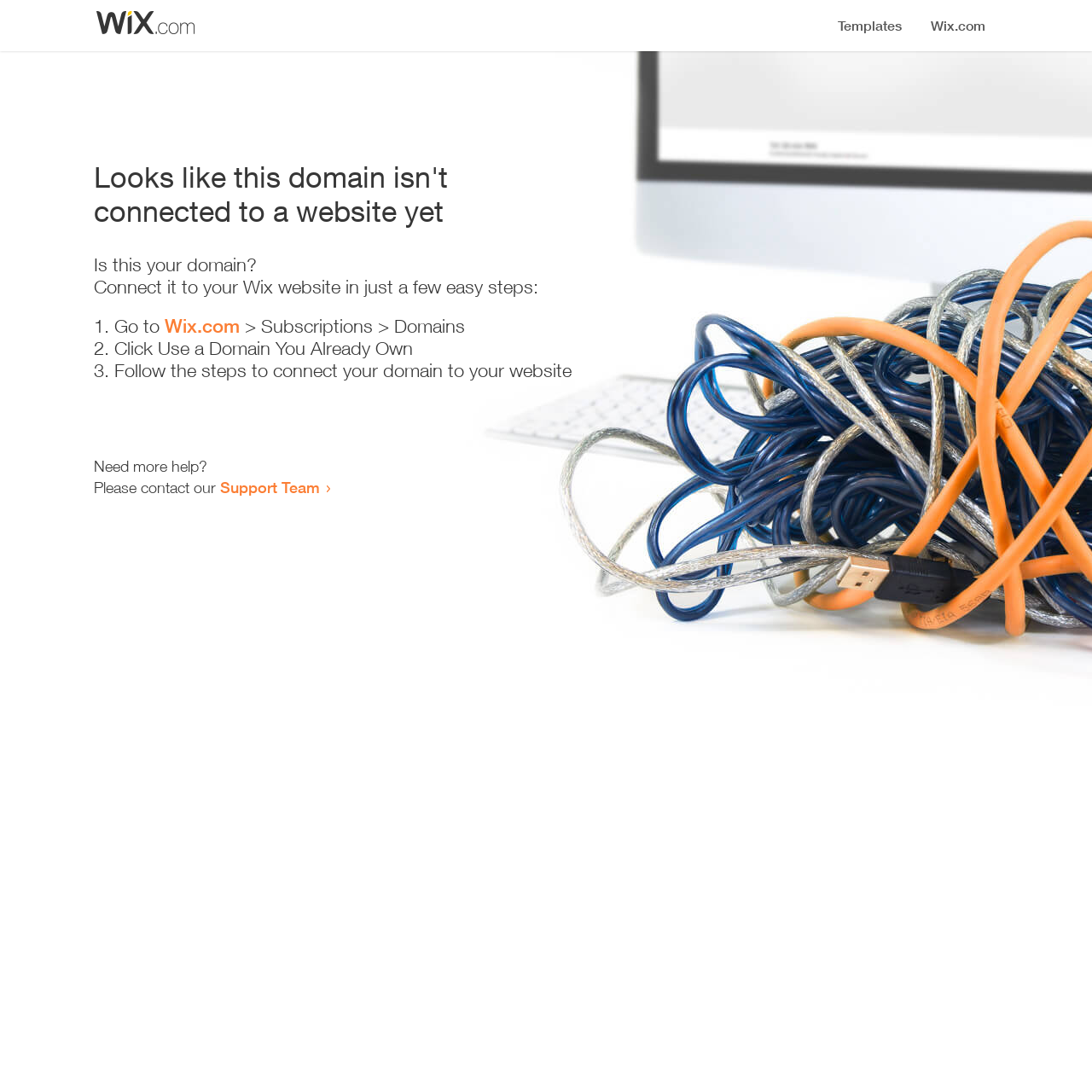How many steps are required to connect a domain to a Wix website?
Give a comprehensive and detailed explanation for the question.

The webpage provides a list of steps to connect a domain to a Wix website, which includes '1. Go to Wix.com > Subscriptions > Domains', '2. Click Use a Domain You Already Own', and '3. Follow the steps to connect your domain to your website'. Therefore, there are 3 steps required to connect a domain to a Wix website.